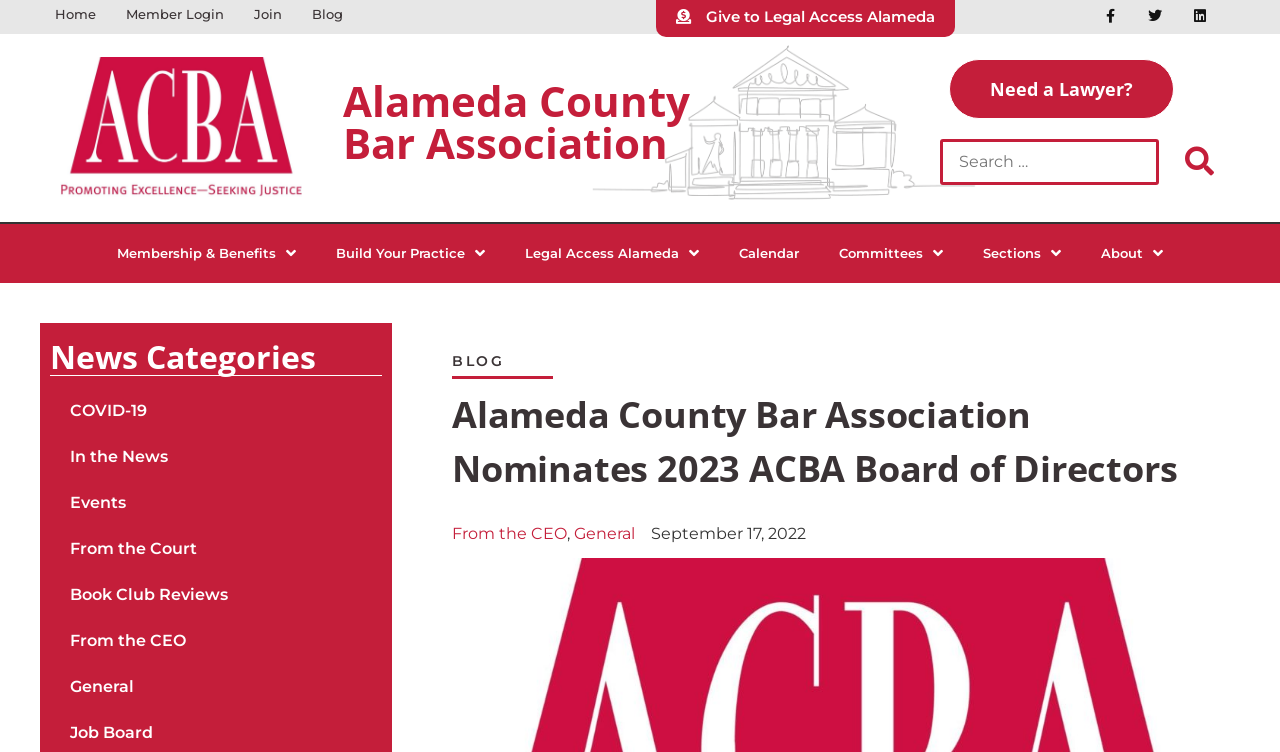Determine the bounding box coordinates of the region to click in order to accomplish the following instruction: "Read the news from the CEO". Provide the coordinates as four float numbers between 0 and 1, specifically [left, top, right, bottom].

[0.353, 0.697, 0.443, 0.722]